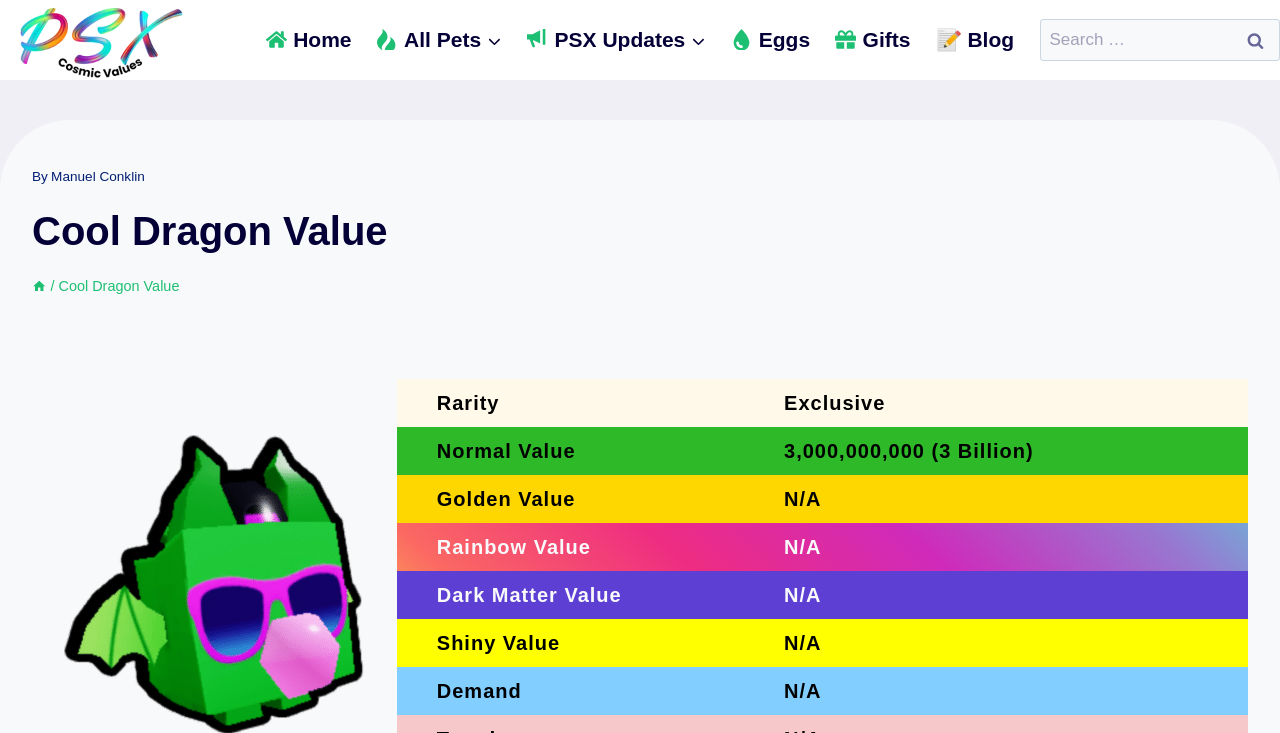Identify the coordinates of the bounding box for the element described below: "Gifts". Return the coordinates as four float numbers between 0 and 1: [left, top, right, bottom].

[0.643, 0.014, 0.721, 0.095]